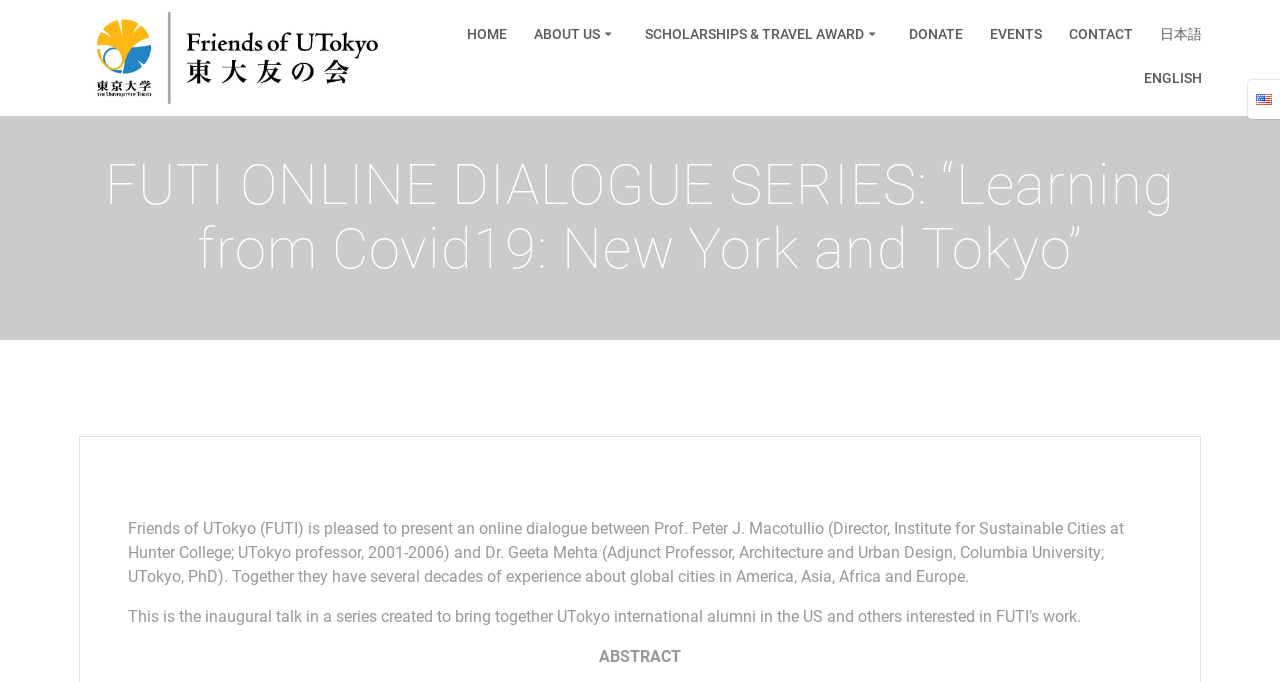Using floating point numbers between 0 and 1, provide the bounding box coordinates in the format (top-left x, top-left y, bottom-right x, bottom-right y). Locate the UI element described here: Roster of Recipients

[0.504, 0.384, 0.773, 0.444]